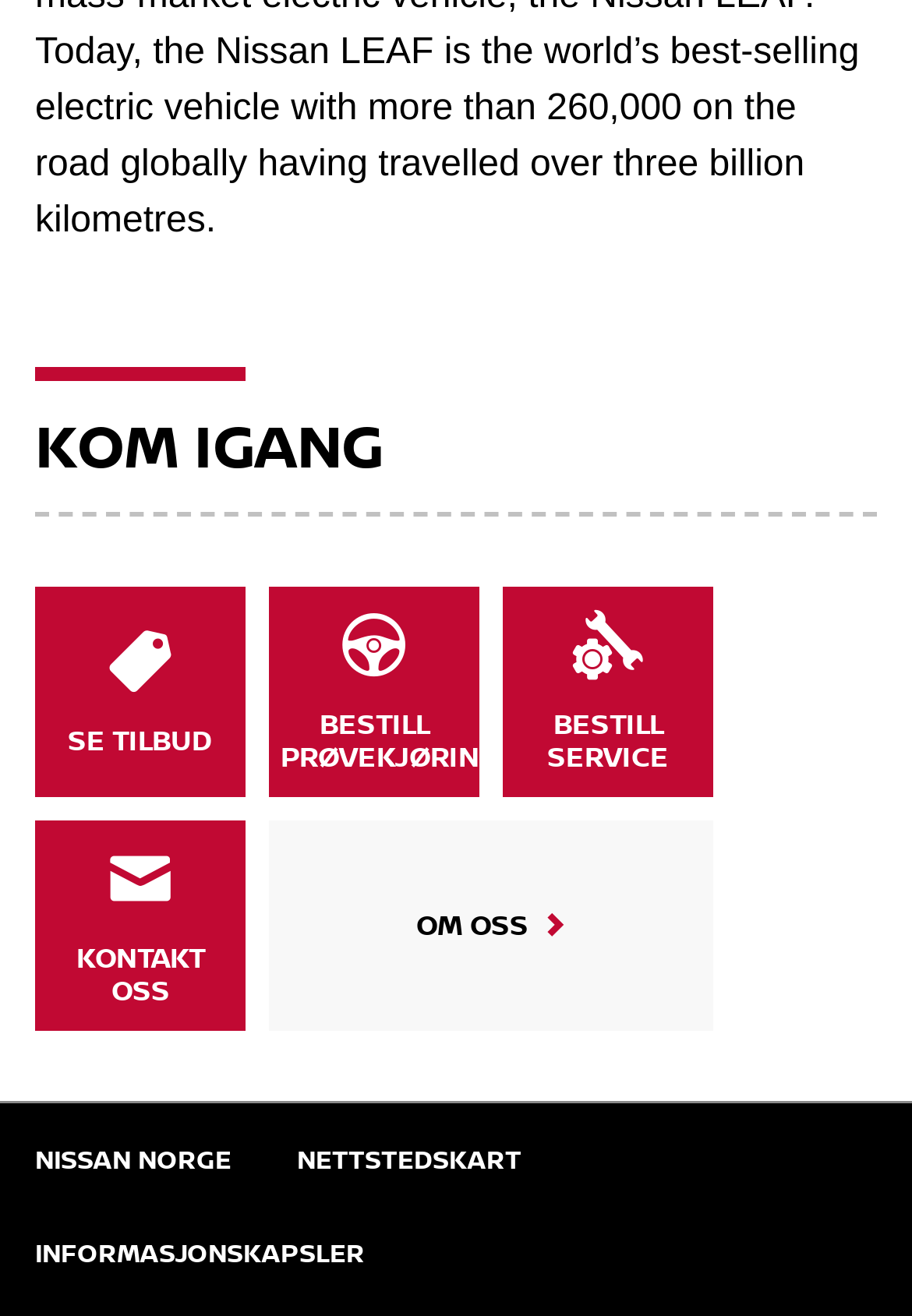What is the last link on the bottom left?
From the screenshot, provide a brief answer in one word or phrase.

INFORMASJONSKAPSLER